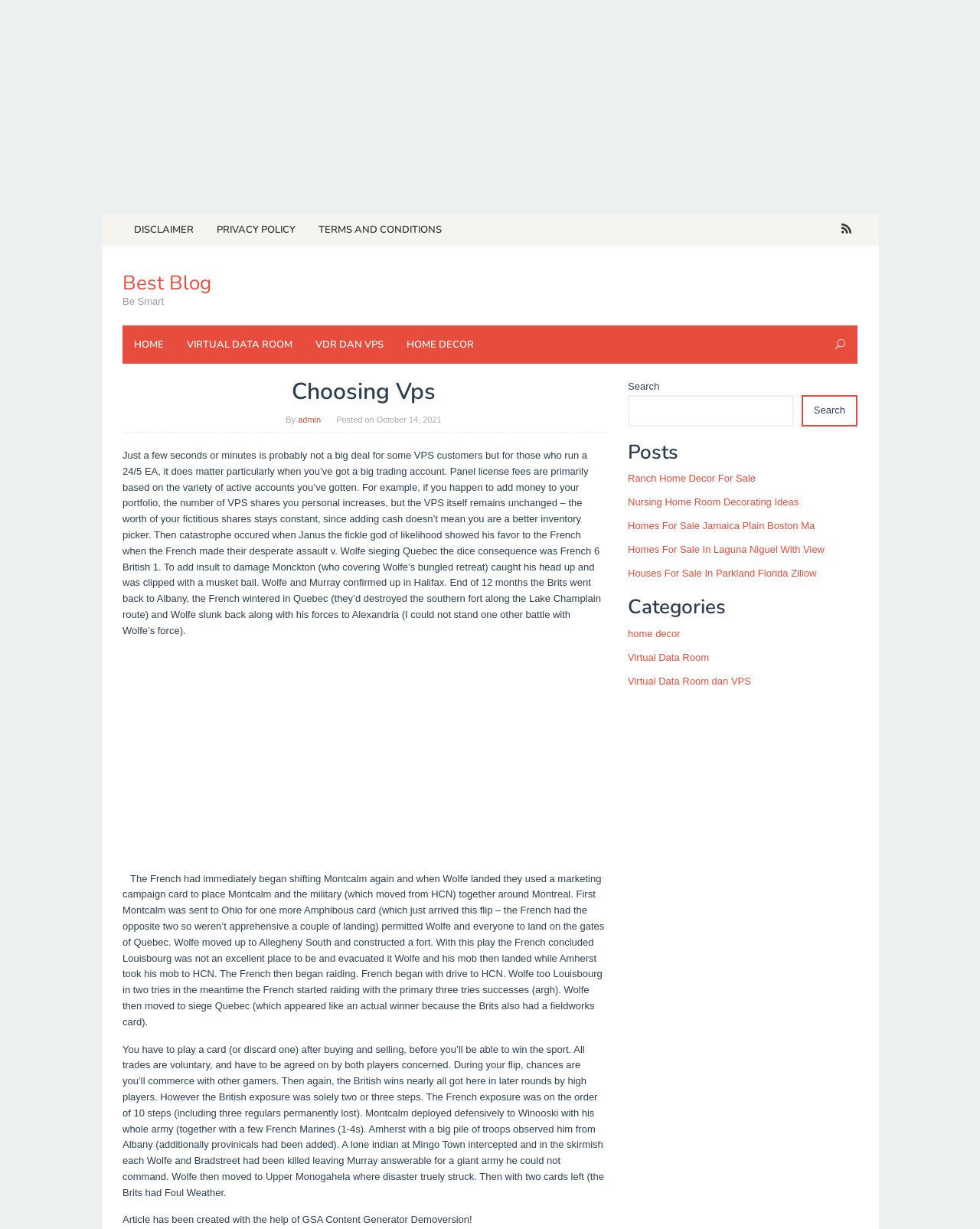Highlight the bounding box coordinates of the element that should be clicked to carry out the following instruction: "Read the 'Choosing Vps' article". The coordinates must be given as four float numbers ranging from 0 to 1, i.e., [left, top, right, bottom].

[0.125, 0.309, 0.617, 0.352]